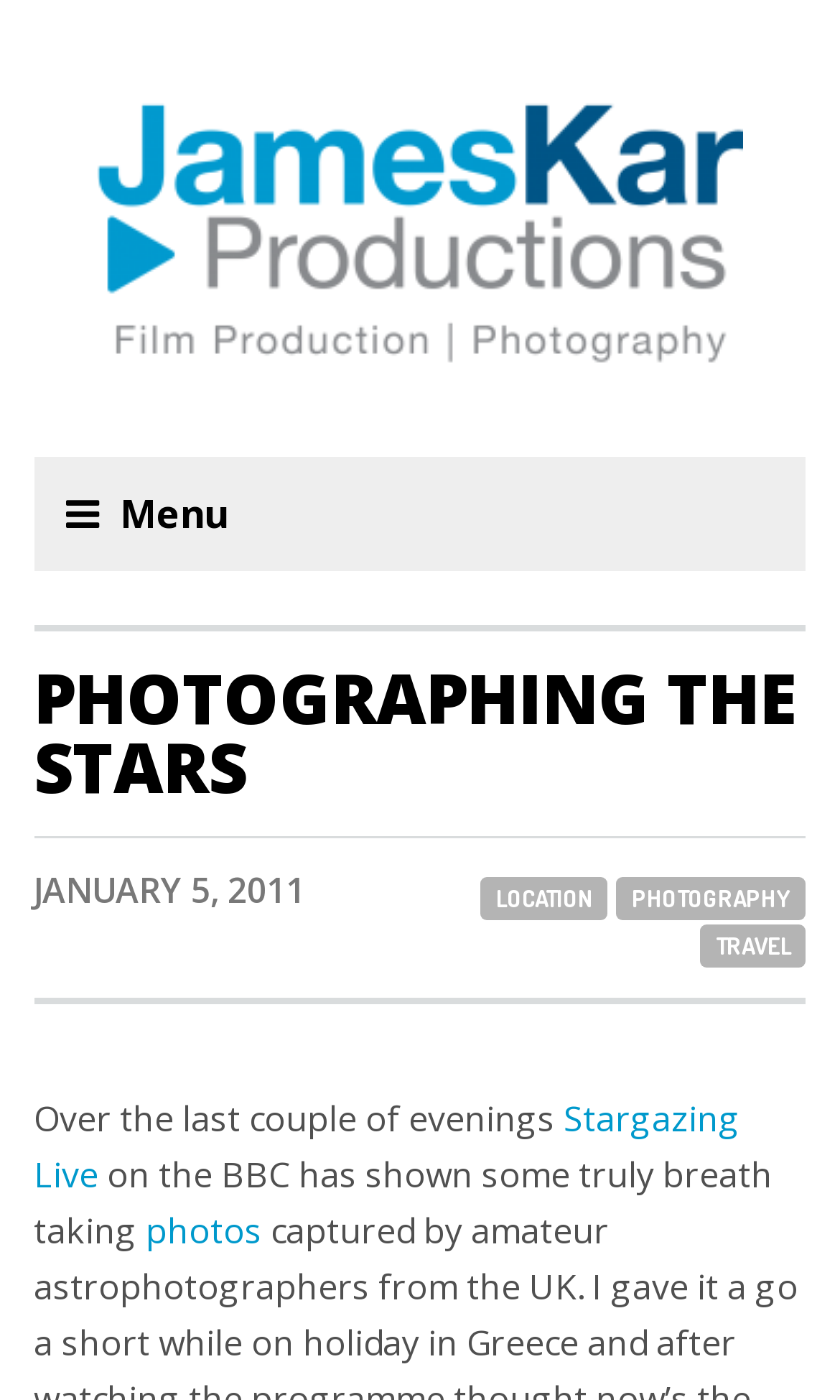Offer an extensive depiction of the webpage and its key elements.

The webpage is about photographing the stars, with a focus on James Kar Productions. At the top, there is a link to James Kar Productions, accompanied by an image with the same name, taking up most of the top section. Below this, there is a menu heading with an icon, followed by a main heading that reads "PHOTOGRAPHING THE STARS". 

Underneath the main heading, there is a date "JANUARY 5, 2011" and three links to categories: "LOCATION", "PHOTOGRAPHY", and "TRAVEL". The "TRAVEL" link is the widest and has a dropdown section with a paragraph of text that discusses stargazing and amateur astrophotographers from the UK. Within this section, there are two links: "Stargazing Live" and "photos". The text in this section is arranged in a flowing manner, with the links embedded within the sentences.